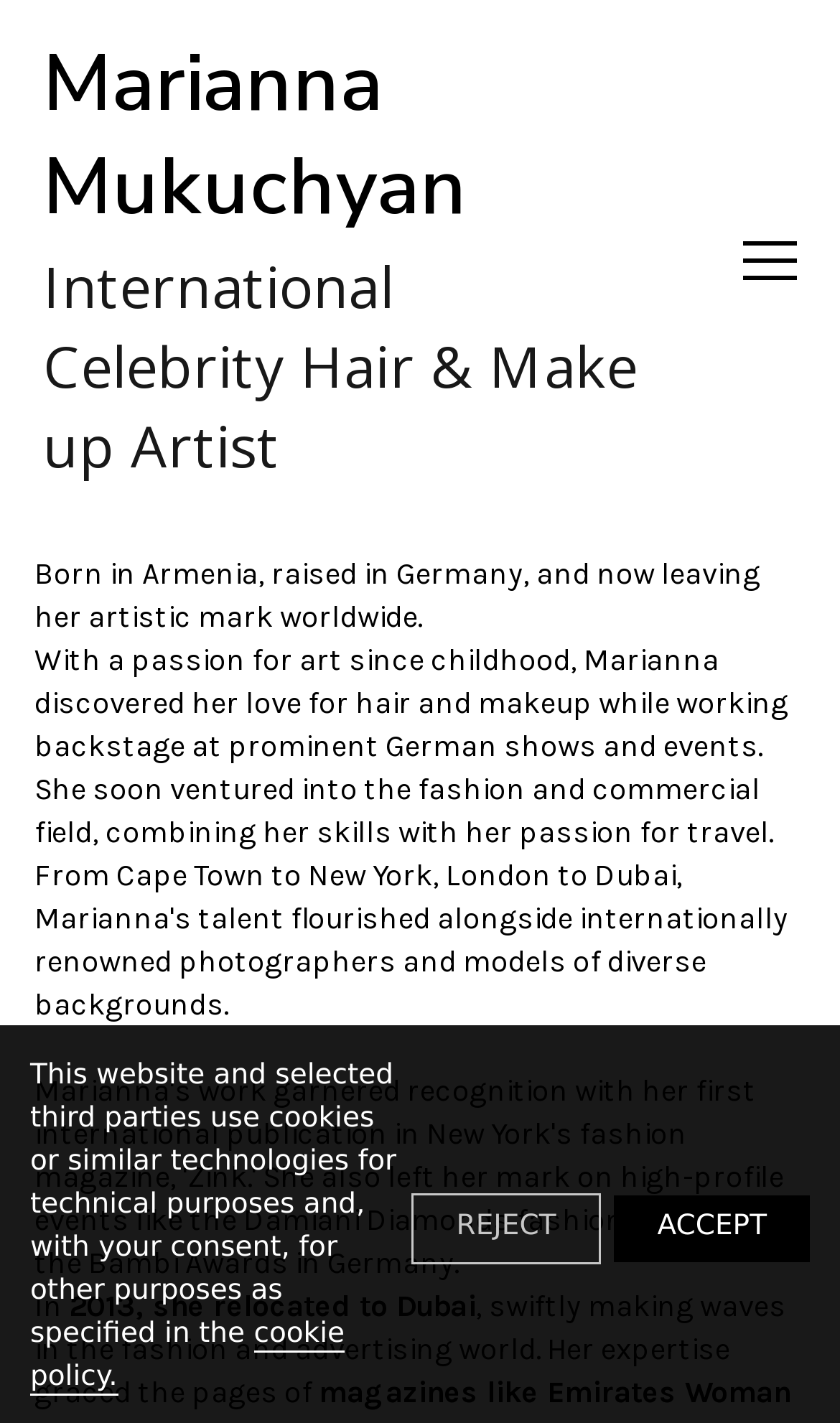Using the provided element description: "cookie policy.", determine the bounding box coordinates of the corresponding UI element in the screenshot.

[0.036, 0.926, 0.41, 0.981]